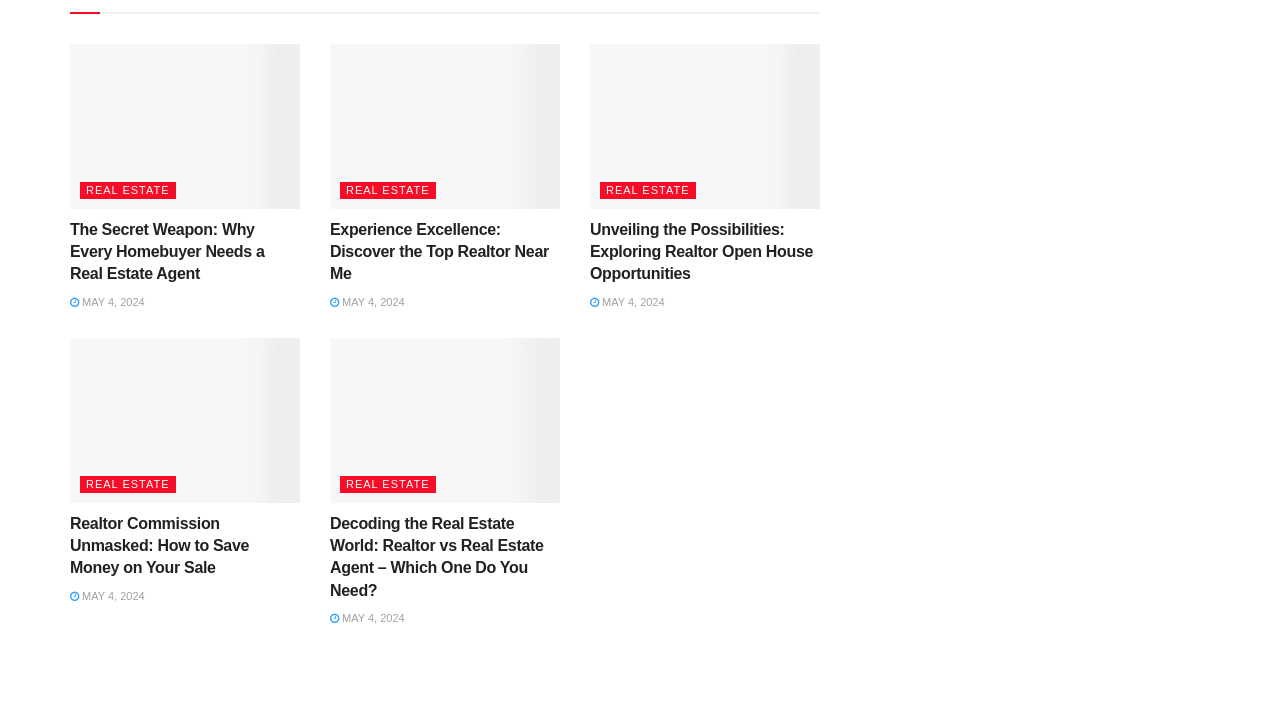What is the date of the latest article?
Please provide a single word or phrase as your answer based on the image.

MAY 4, 2024